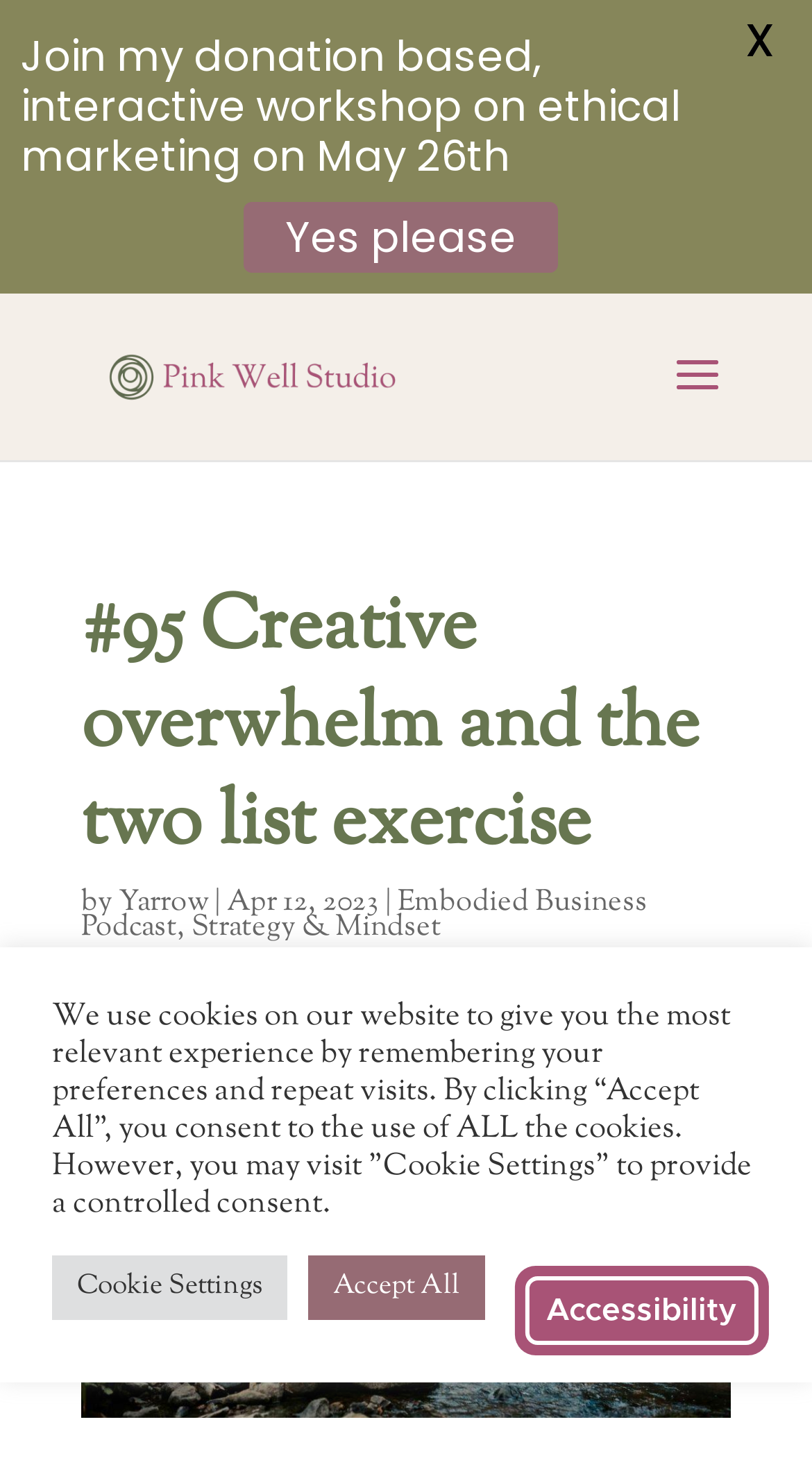What is the topic of the workshop mentioned?
Please provide a single word or phrase answer based on the image.

ethical marketing